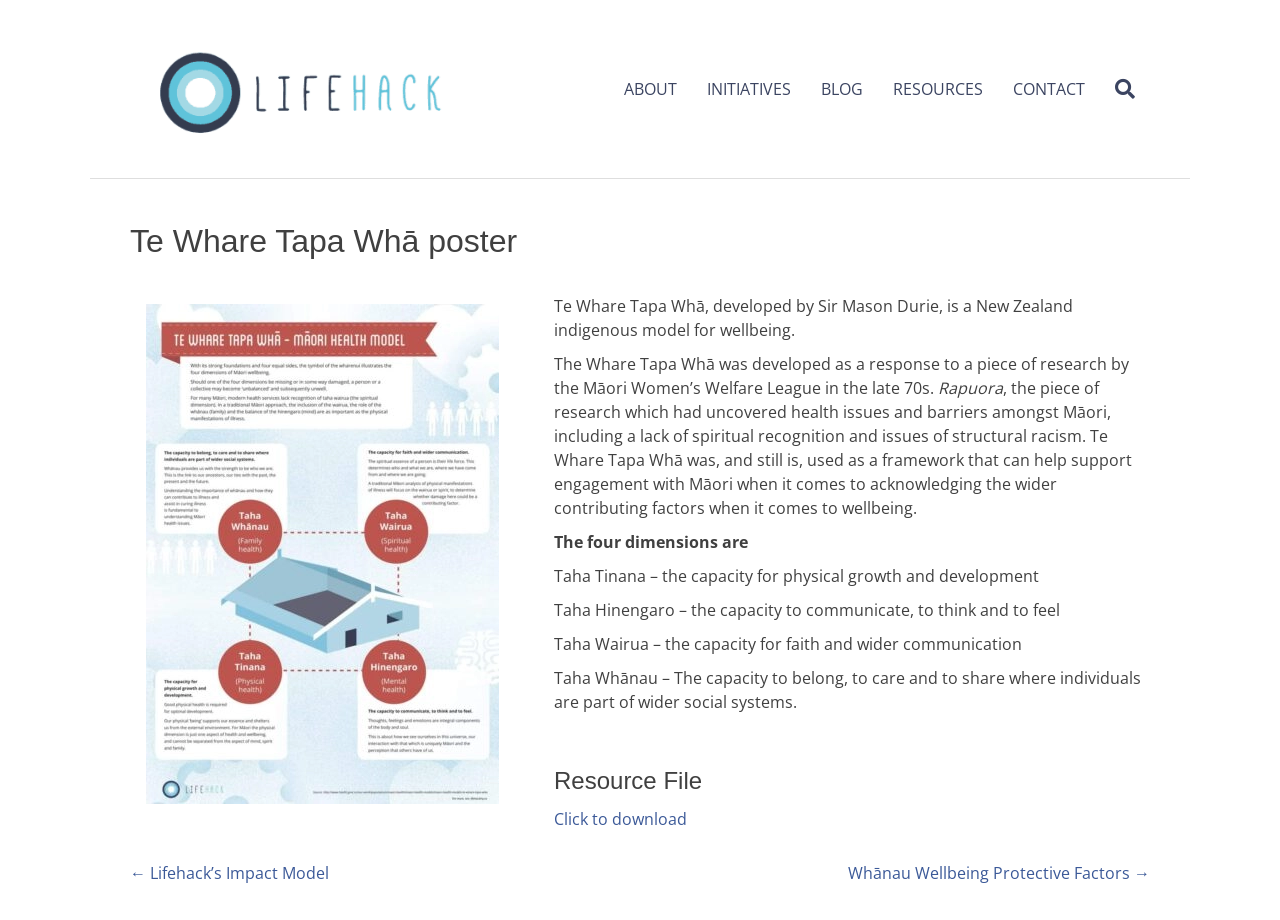Could you find the bounding box coordinates of the clickable area to complete this instruction: "Read the benefits and features of Maxocum"?

None